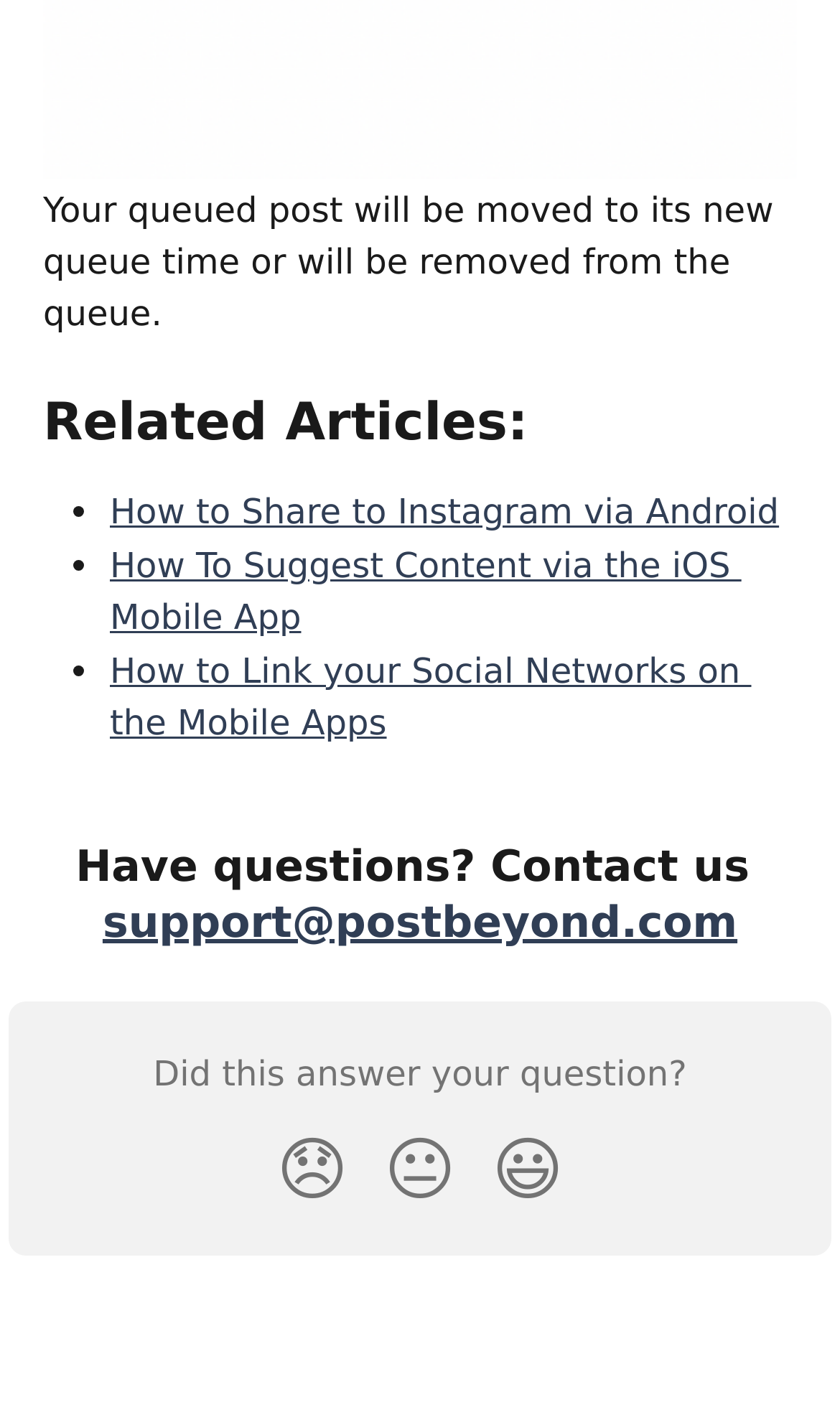Determine the bounding box coordinates for the UI element matching this description: "😞".

[0.308, 0.782, 0.436, 0.866]